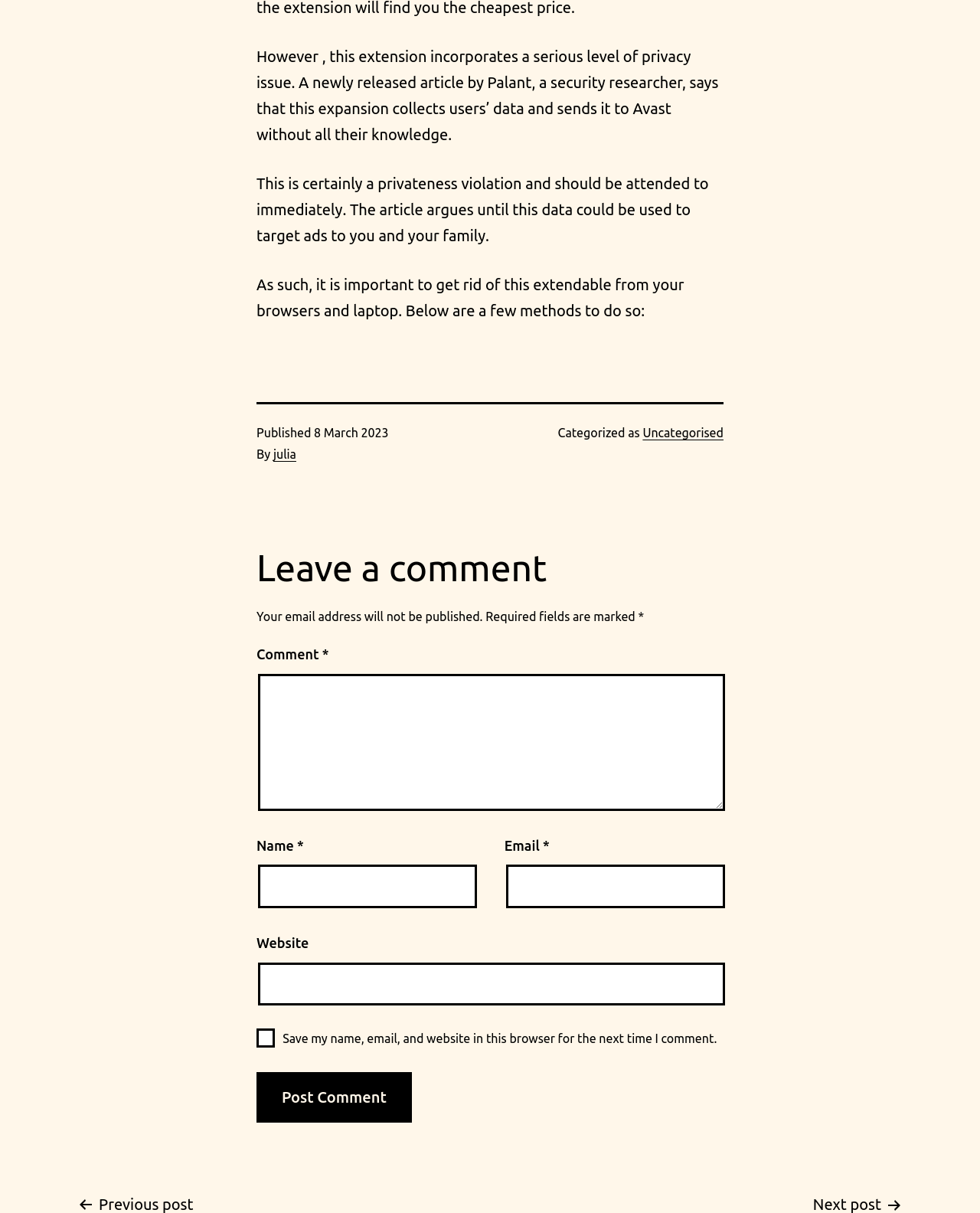Highlight the bounding box coordinates of the region I should click on to meet the following instruction: "Leave a comment".

[0.262, 0.448, 0.738, 0.487]